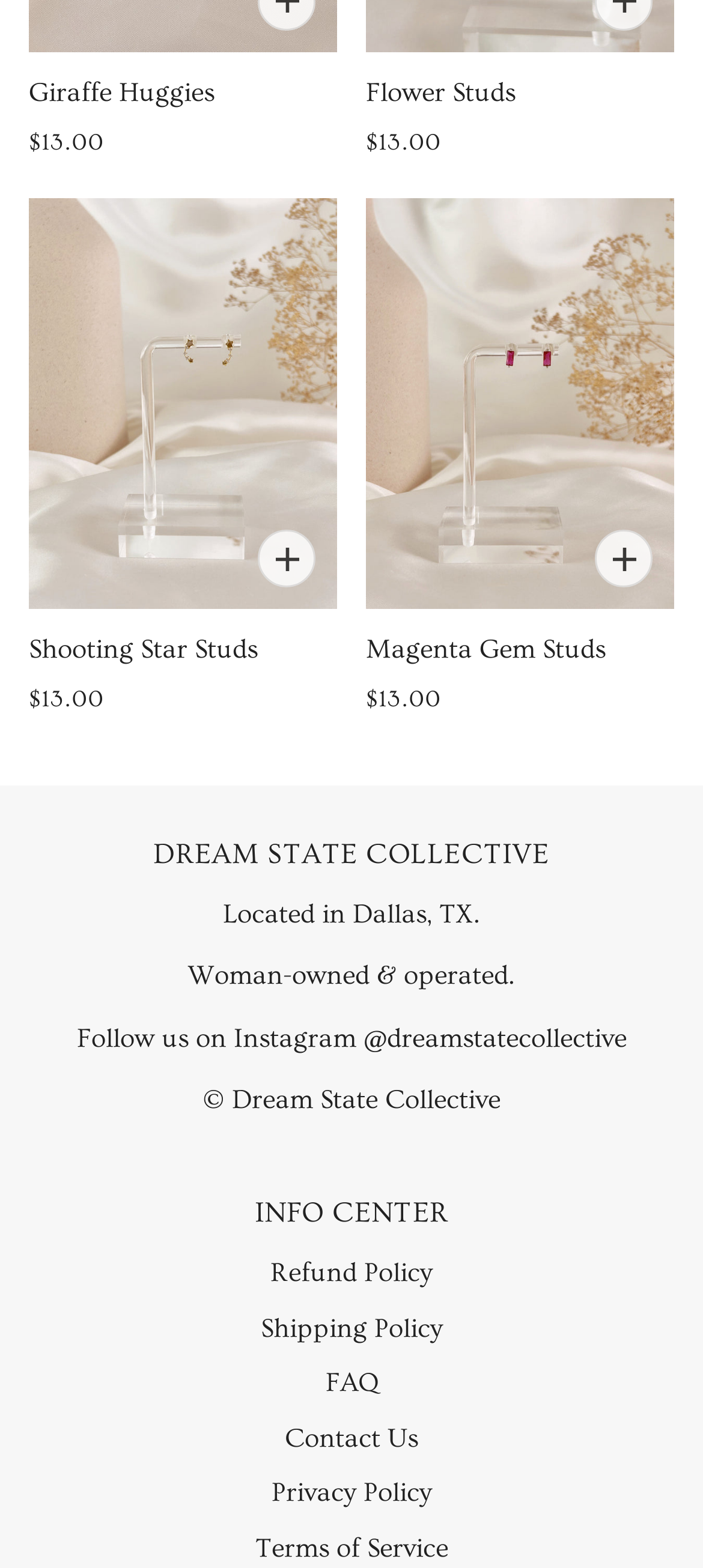Given the content of the image, can you provide a detailed answer to the question?
How many links are in the INFO CENTER section?

I counted the number of link elements under the 'INFO CENTER' section, which are 'Refund Policy', 'Shipping Policy', 'FAQ', 'Contact Us', and 'Privacy Policy', and found that there are 5 links in the INFO CENTER section.